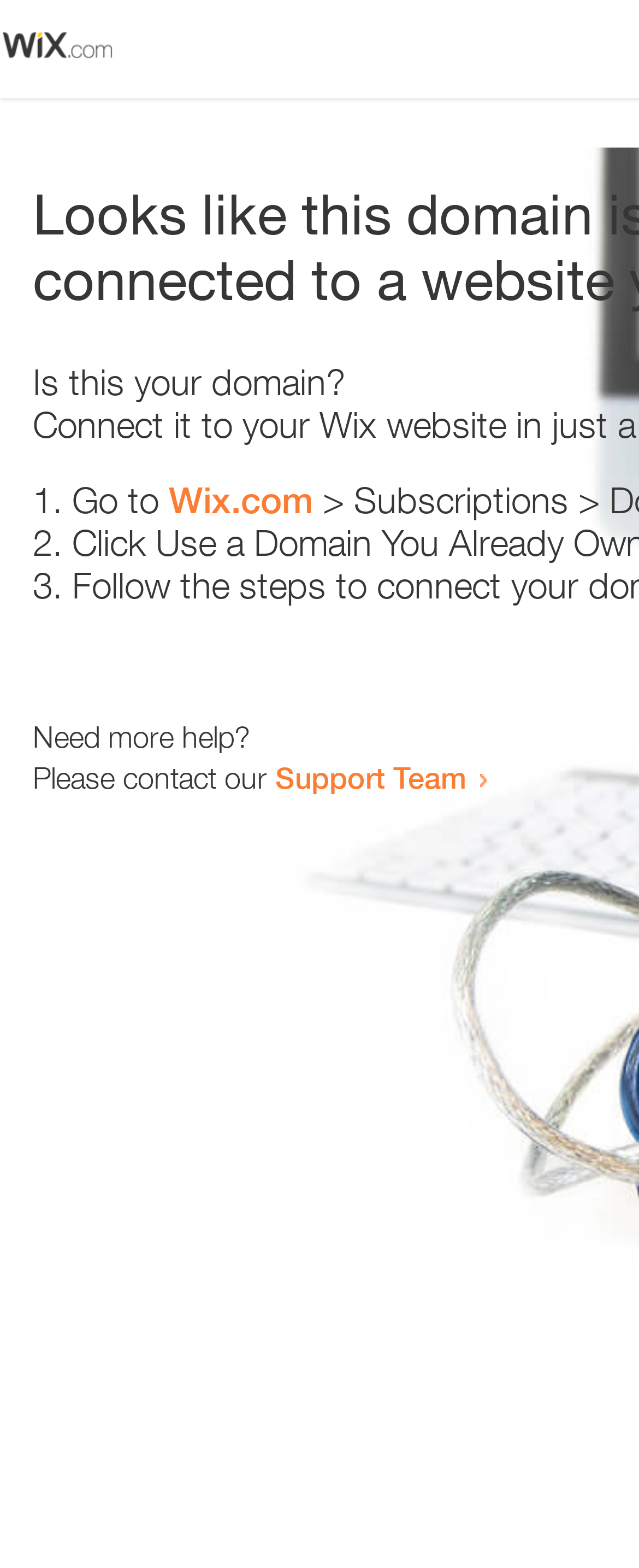Given the description: "Wix.com", determine the bounding box coordinates of the UI element. The coordinates should be formatted as four float numbers between 0 and 1, [left, top, right, bottom].

[0.264, 0.305, 0.49, 0.333]